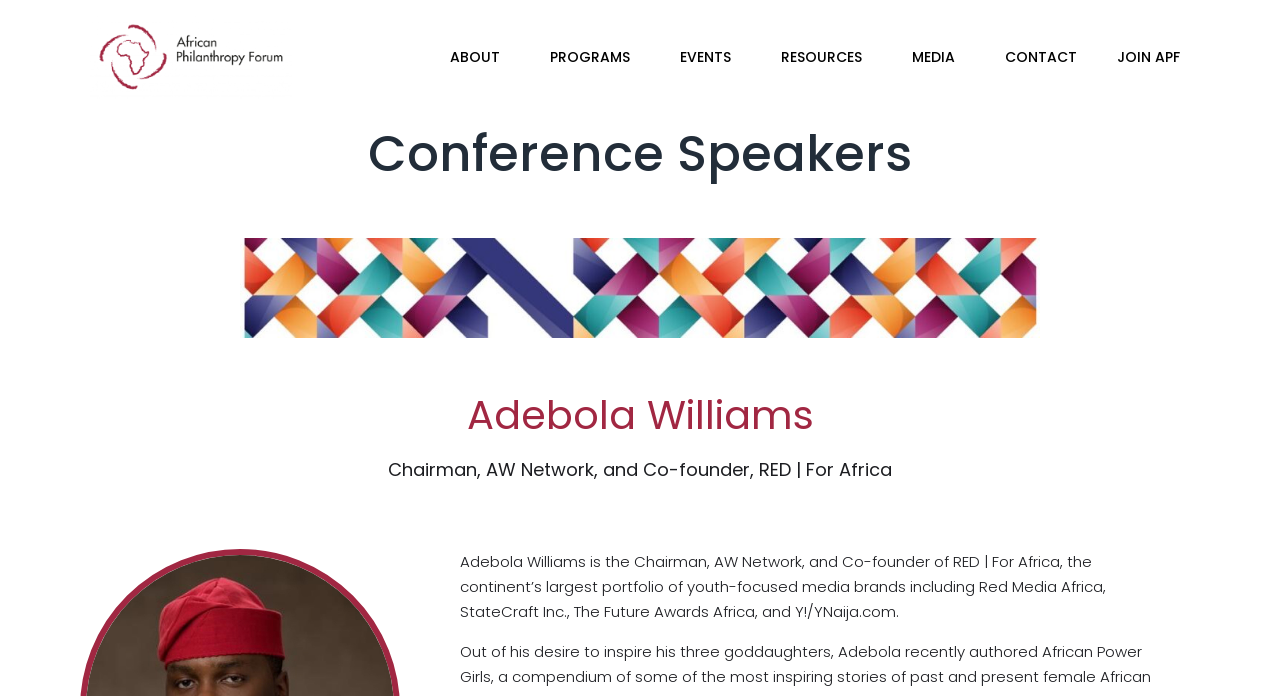Using the element description provided, determine the bounding box coordinates in the format (top-left x, top-left y, bottom-right x, bottom-right y). Ensure that all values are floating point numbers between 0 and 1. Element description: About

[0.336, 0.049, 0.414, 0.115]